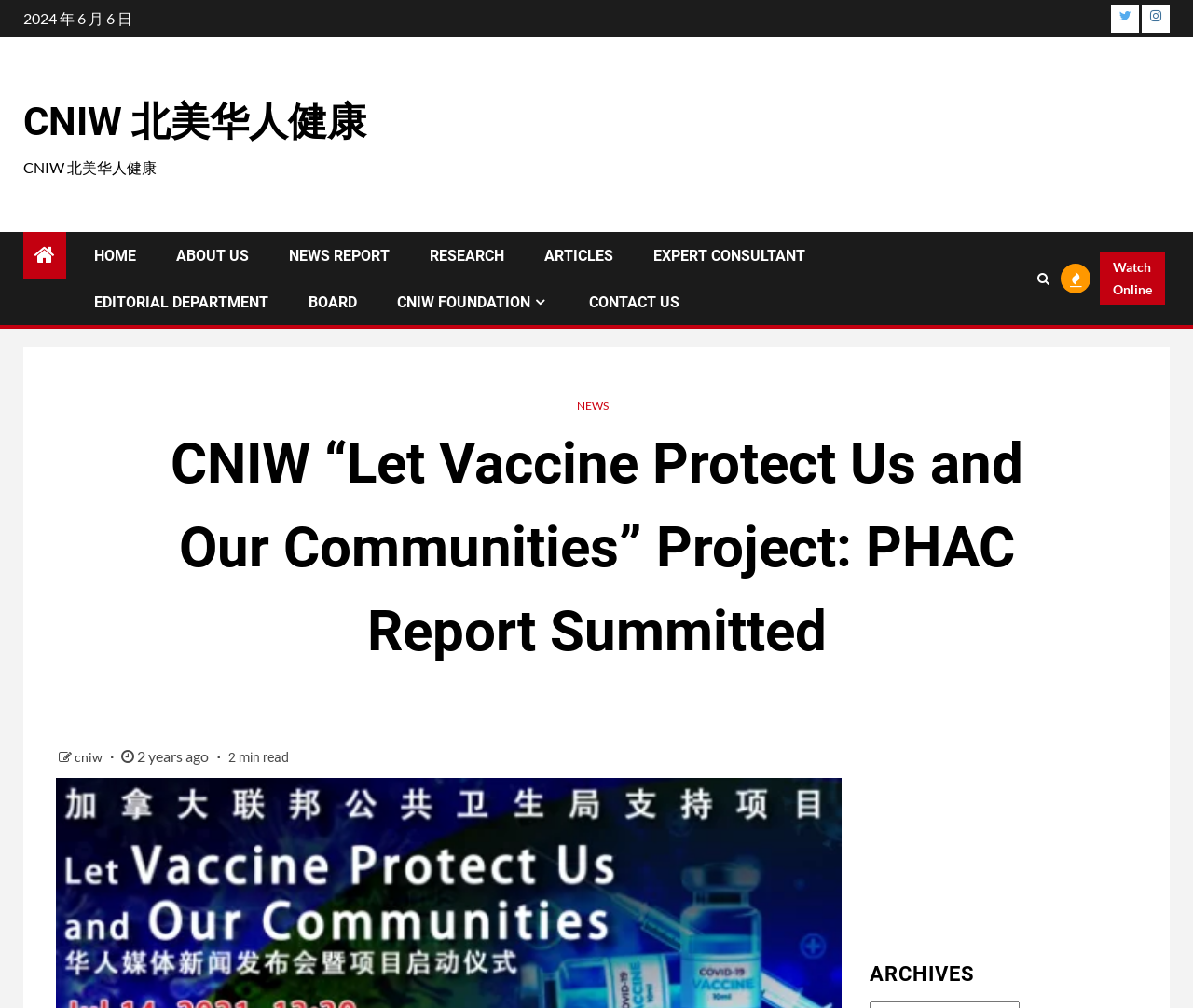Determine the bounding box coordinates of the clickable region to execute the instruction: "Check ARCHIVES". The coordinates should be four float numbers between 0 and 1, denoted as [left, top, right, bottom].

[0.729, 0.951, 0.953, 0.978]